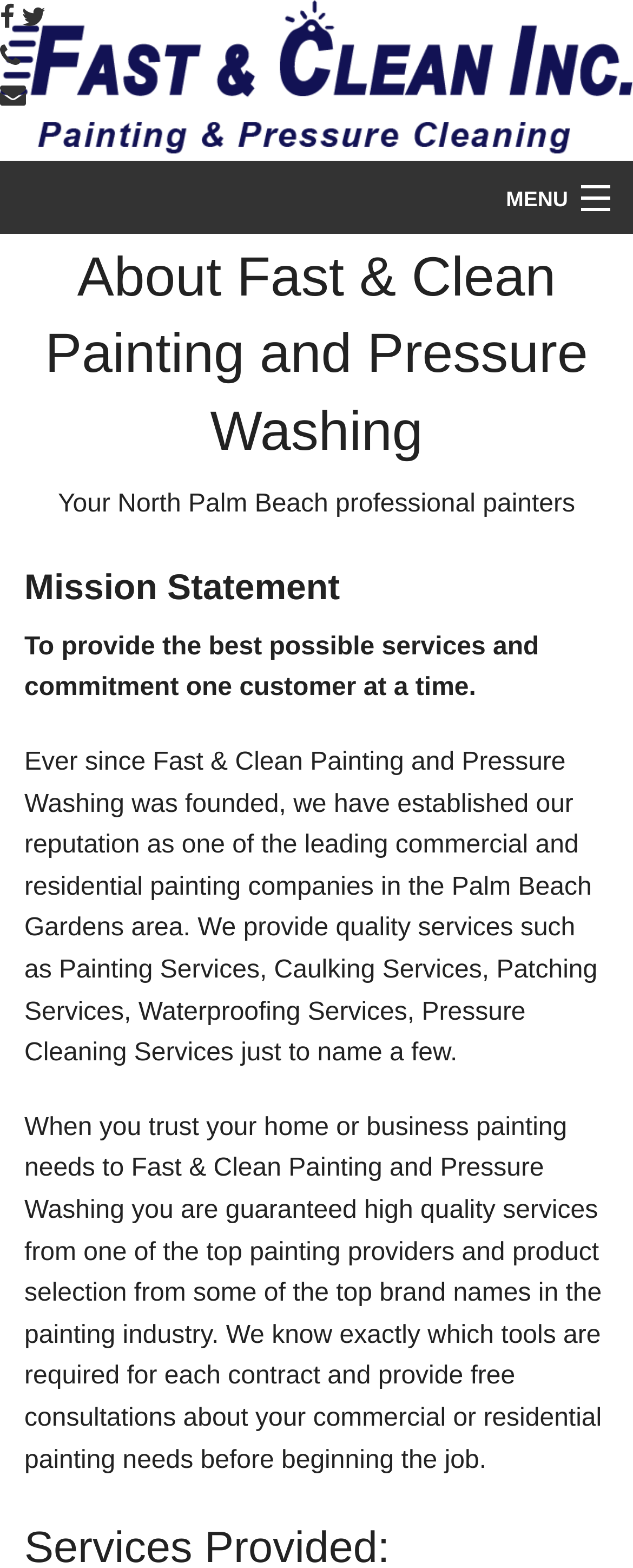Please answer the following question using a single word or phrase: 
What is the mission statement of the company?

To provide the best possible services